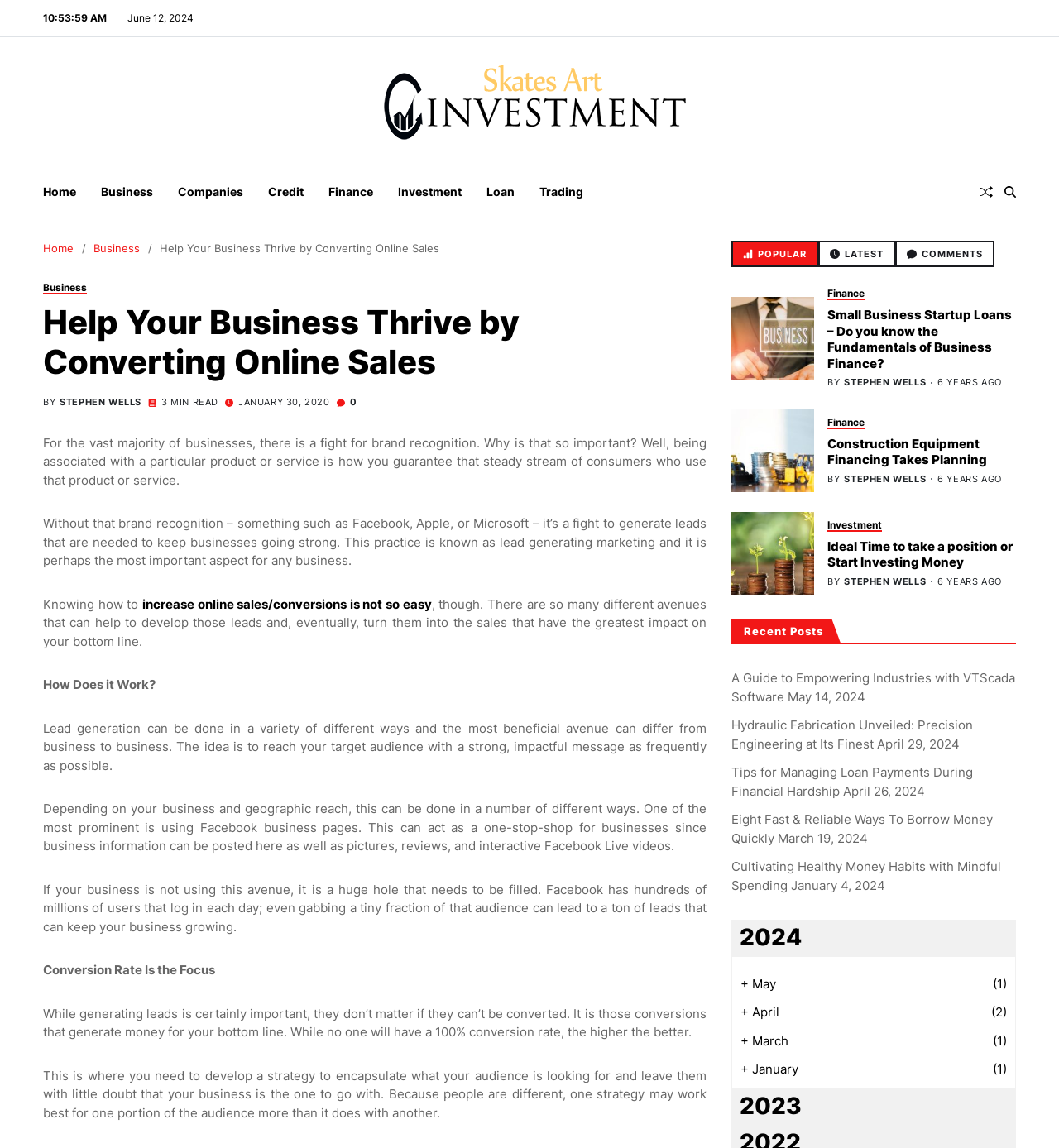Create a detailed narrative describing the layout and content of the webpage.

This webpage is about business and finance, with a focus on converting online sales. At the top, there is a timestamp "10:54:00 AM" and a date "June 12, 2024". Below that, there is a link to "Skates Art Investment" with an accompanying image. 

To the left, there is a primary navigation menu with links to "Home", "Business", "Companies", "Credit", "Finance", "Investment", "Loan", and "Trading". On the right side, there is a "Random Article" link and a button.

Below the navigation menu, there is a breadcrumbs navigation with links to "Home" and "Business", followed by a header with the title "Help Your Business Thrive by Converting Online Sales". The article is written by "STEPHEN WELLS" and has a 3-minute read time.

The article discusses the importance of brand recognition and lead generation marketing for businesses. It explains that without brand recognition, it's difficult to generate leads, and that lead generation can be done in various ways, including using Facebook business pages. The article also emphasizes the importance of conversion rates and developing a strategy to encapsulate what the audience is looking for.

On the right side, there is a tab navigation with tabs for "POPULAR", "LATEST", and "COMMENTS". The "POPULAR" tab is selected, and it displays a list of popular articles, each with a title, image, and metadata such as the author and date.

Below the article, there is a section titled "Recent Posts" with links to several recent articles, each with a title and date.